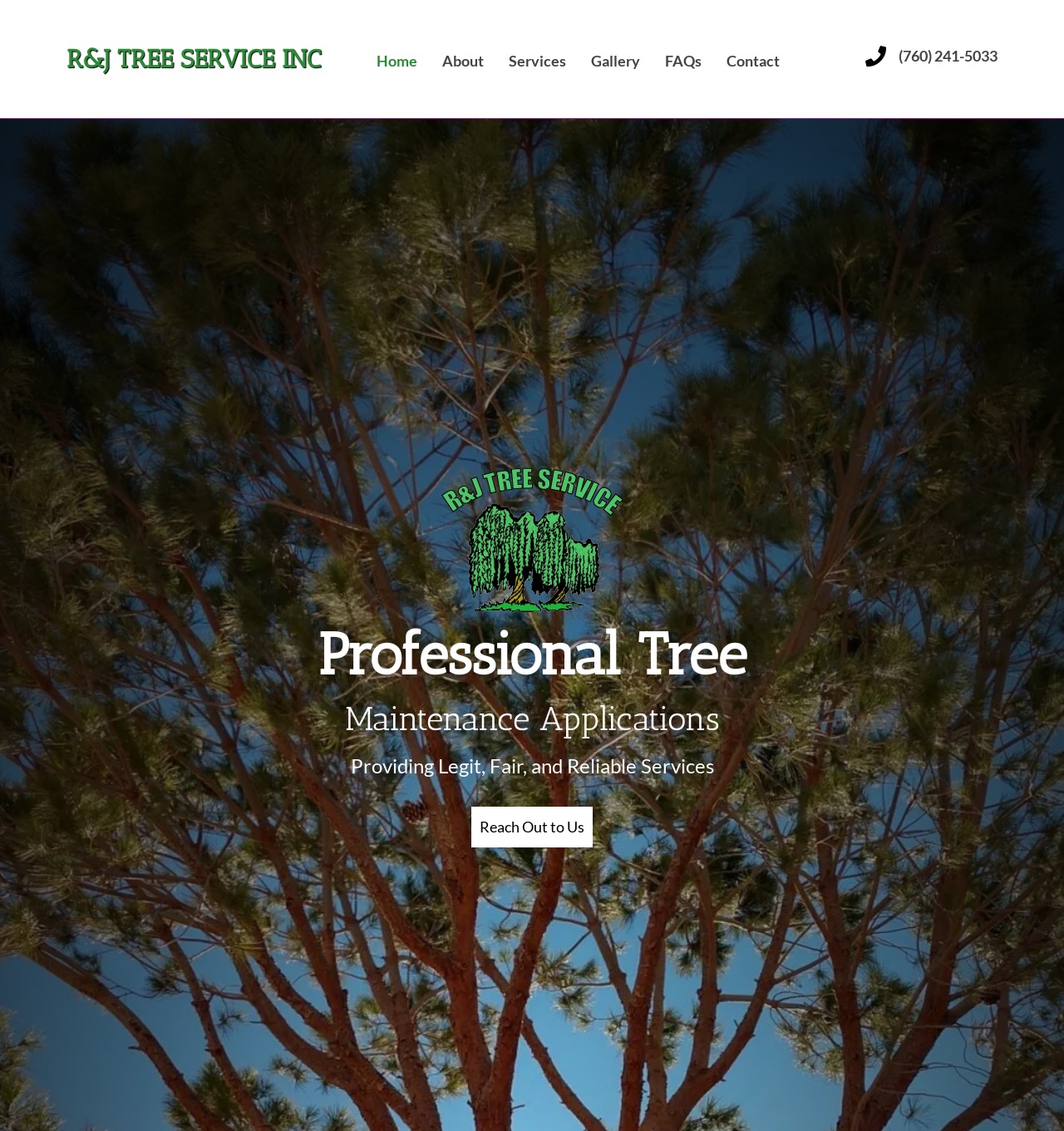Respond concisely with one word or phrase to the following query:
What is the purpose of the 'Reach Out to Us' button?

To contact the company